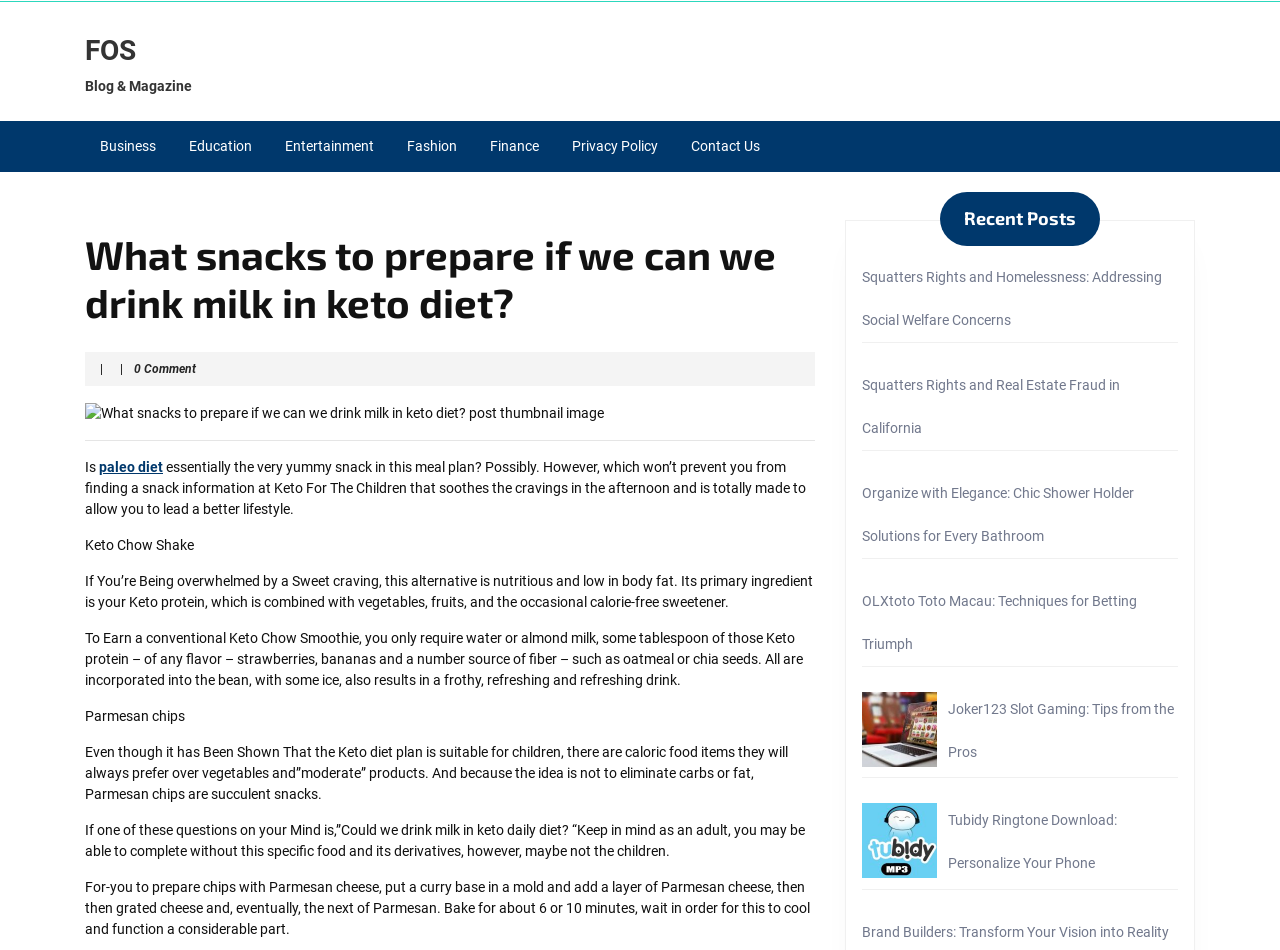Answer with a single word or phrase: 
How long does it take to bake Parmesan chips?

6 or 10 minutes